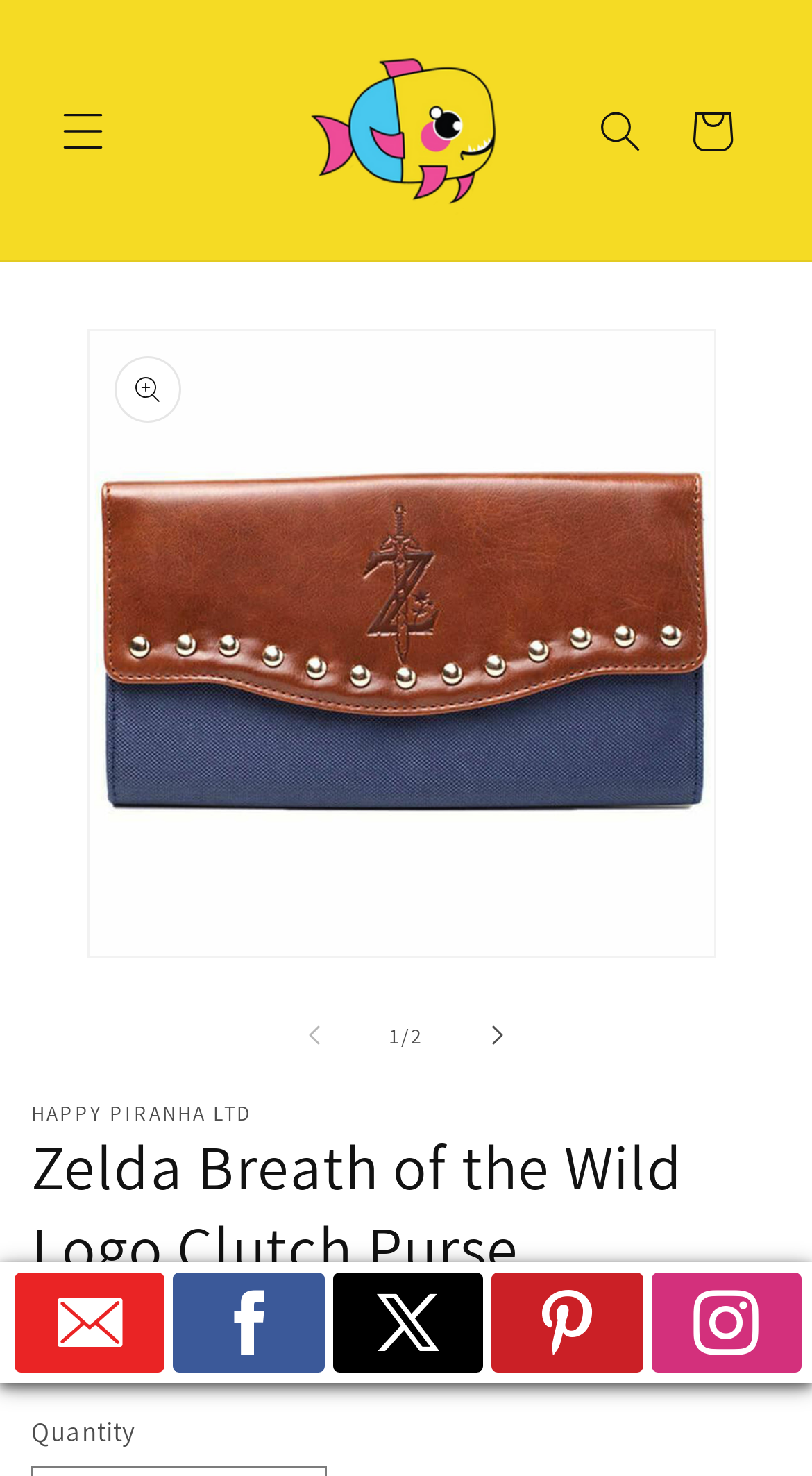What is the name of the website?
Make sure to answer the question with a detailed and comprehensive explanation.

The name of the website is Happy Piranha, which is displayed on the webpage as a link and also mentioned in the product title.